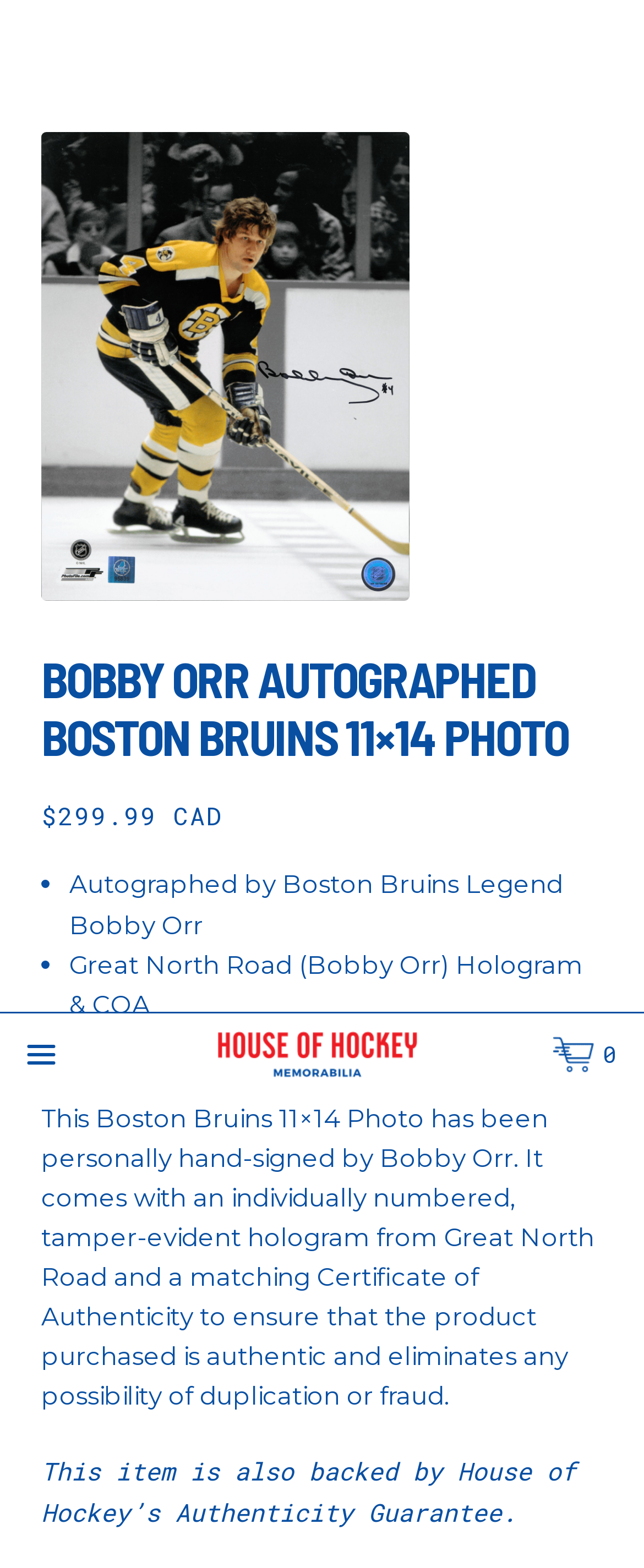Locate the bounding box of the UI element with the following description: "Get In Touch".

None